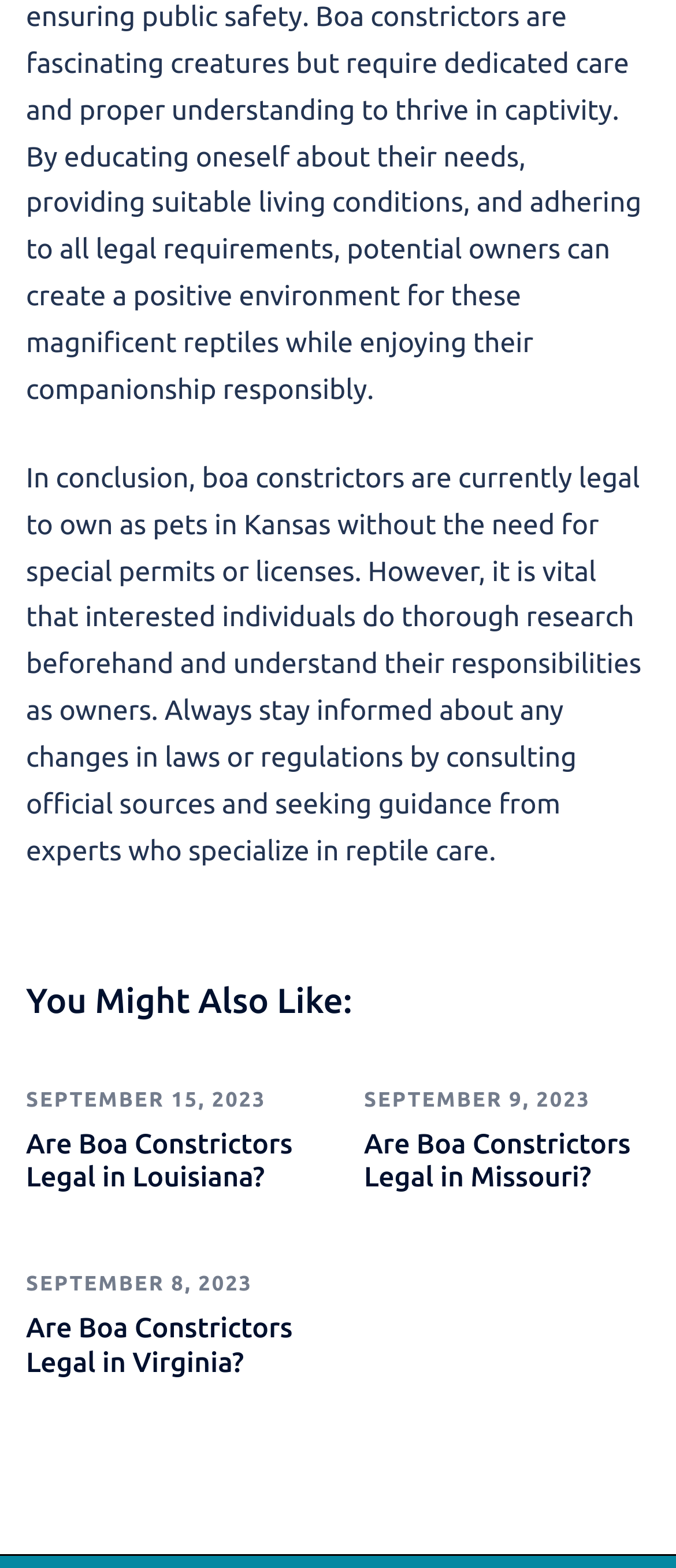Please answer the following question as detailed as possible based on the image: 
What is the date of the first related article?

The date of the first related article is September 15, 2023, as indicated by the link element with the text 'SEPTEMBER 15, 2023'.